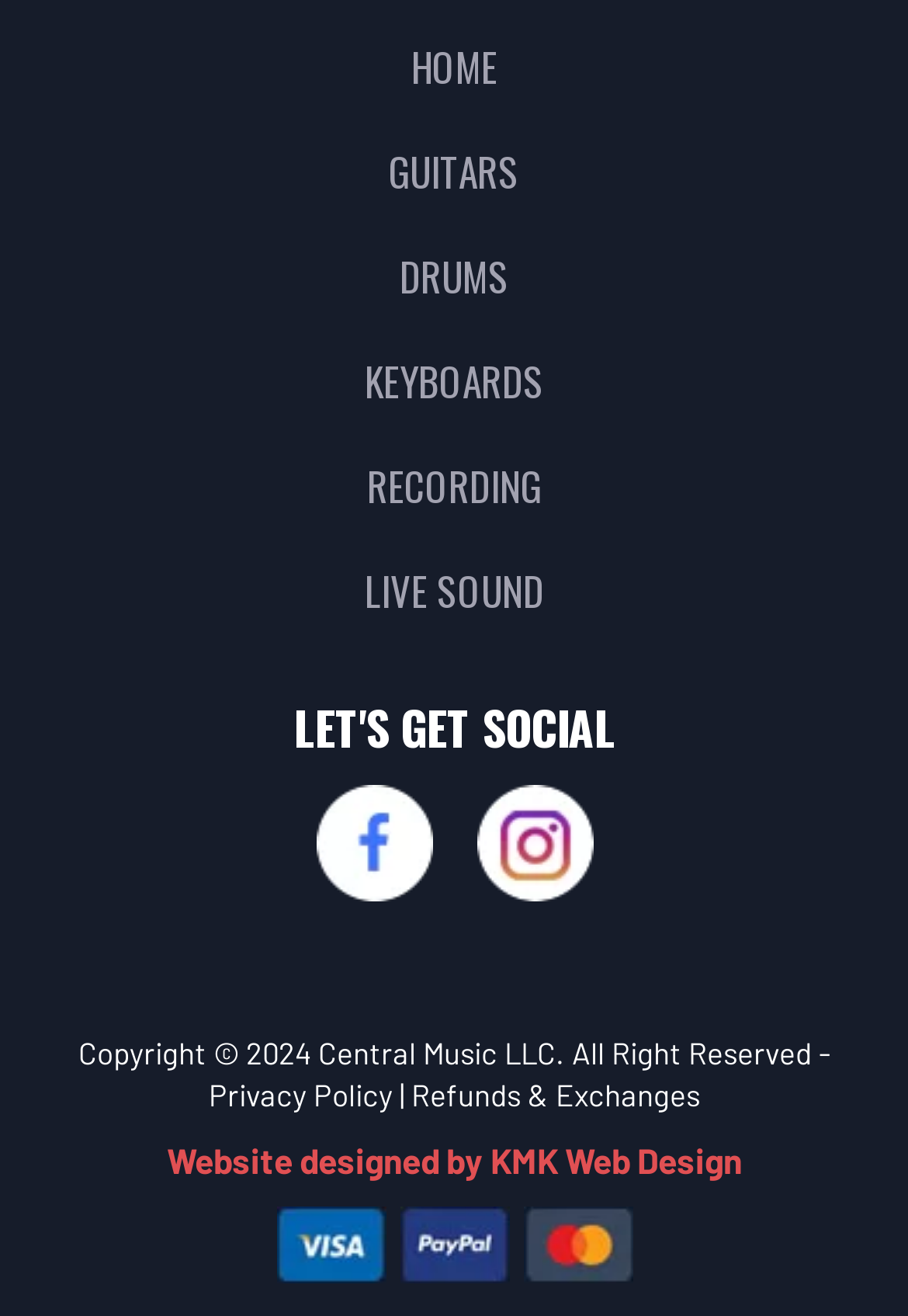Please identify the bounding box coordinates of the region to click in order to complete the given instruction: "Visit GUITARS page". The coordinates should be four float numbers between 0 and 1, i.e., [left, top, right, bottom].

[0.428, 0.108, 0.572, 0.154]